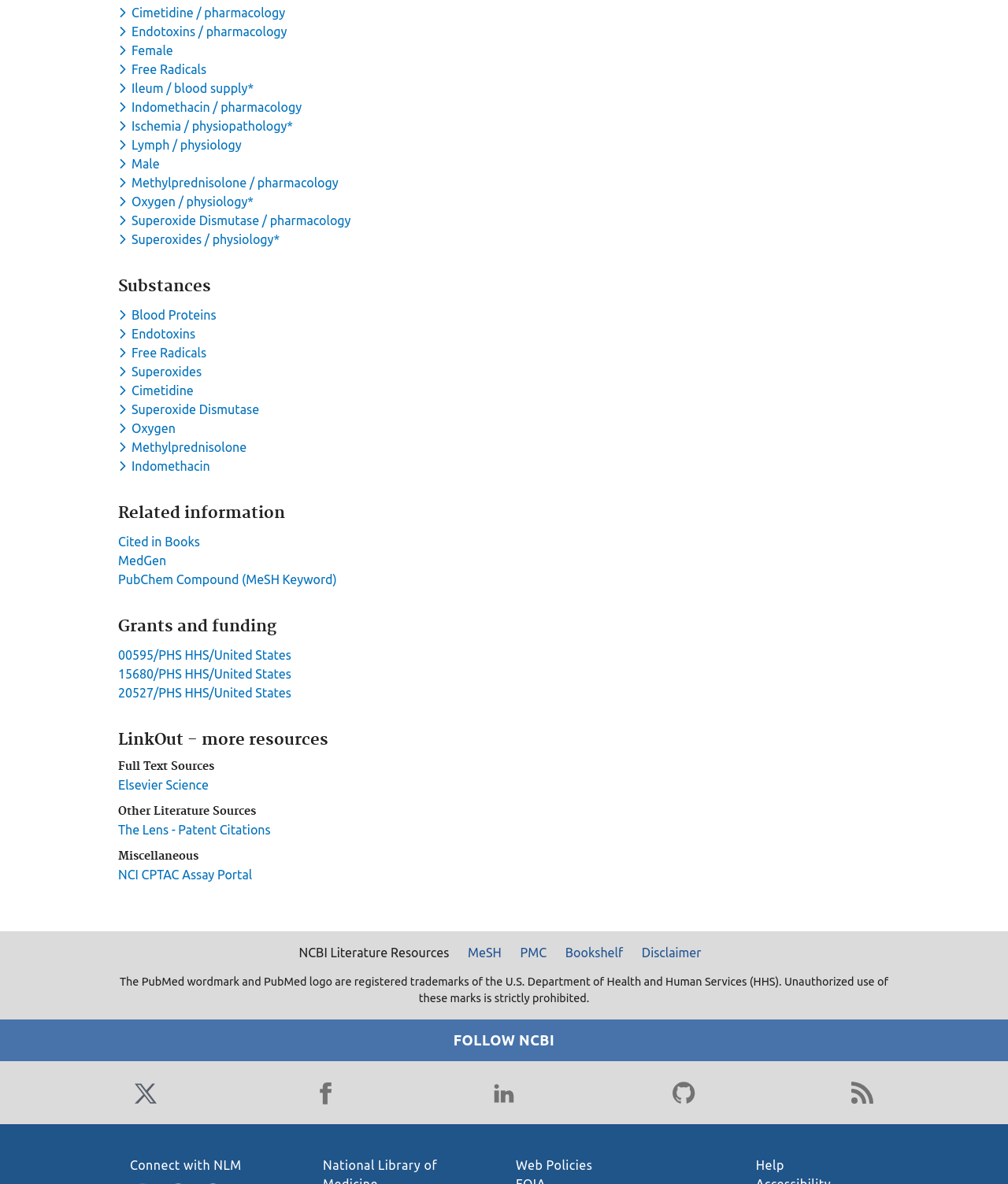How many links are there in the 'Full Text Sources' section?
Provide a comprehensive and detailed answer to the question.

I looked at the 'Full Text Sources' section and found one link that says 'Elsevier Science', so the answer is 1.